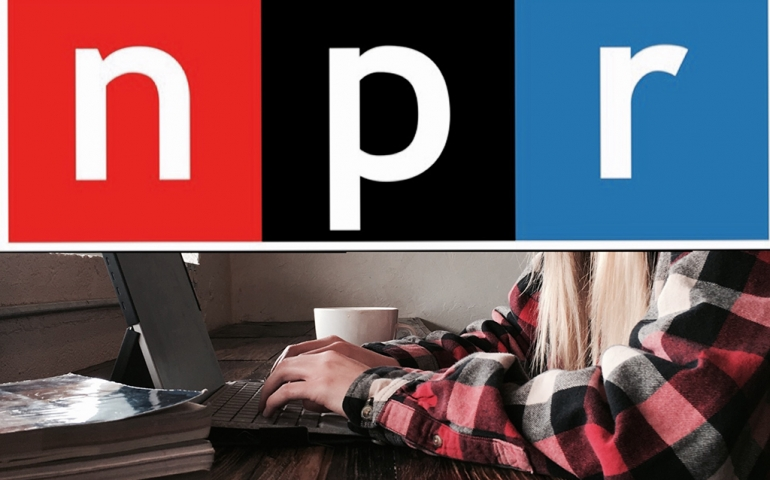Construct a detailed narrative about the image.

This image features the recognizable red, black, and blue logo of NPR (National Public Radio), prominently displayed at the top. Below the logo, a person can be seen engaged with a laptop, their hand resting on the keyboard, suggesting an active interaction with digital content. A white coffee mug sits nearby, hinting at a cozy setting perhaps focused on morning routines and media consumption. The individual appears to be dressed in a casual plaid shirt, contributing to a comfortable and relaxed atmosphere, ideal for absorbing news and cultural programming—core aspects of NPR's offerings. The overall composition emphasizes the connection between public radio and its audience, particularly college students who rely on such platforms for information and engagement with current events.